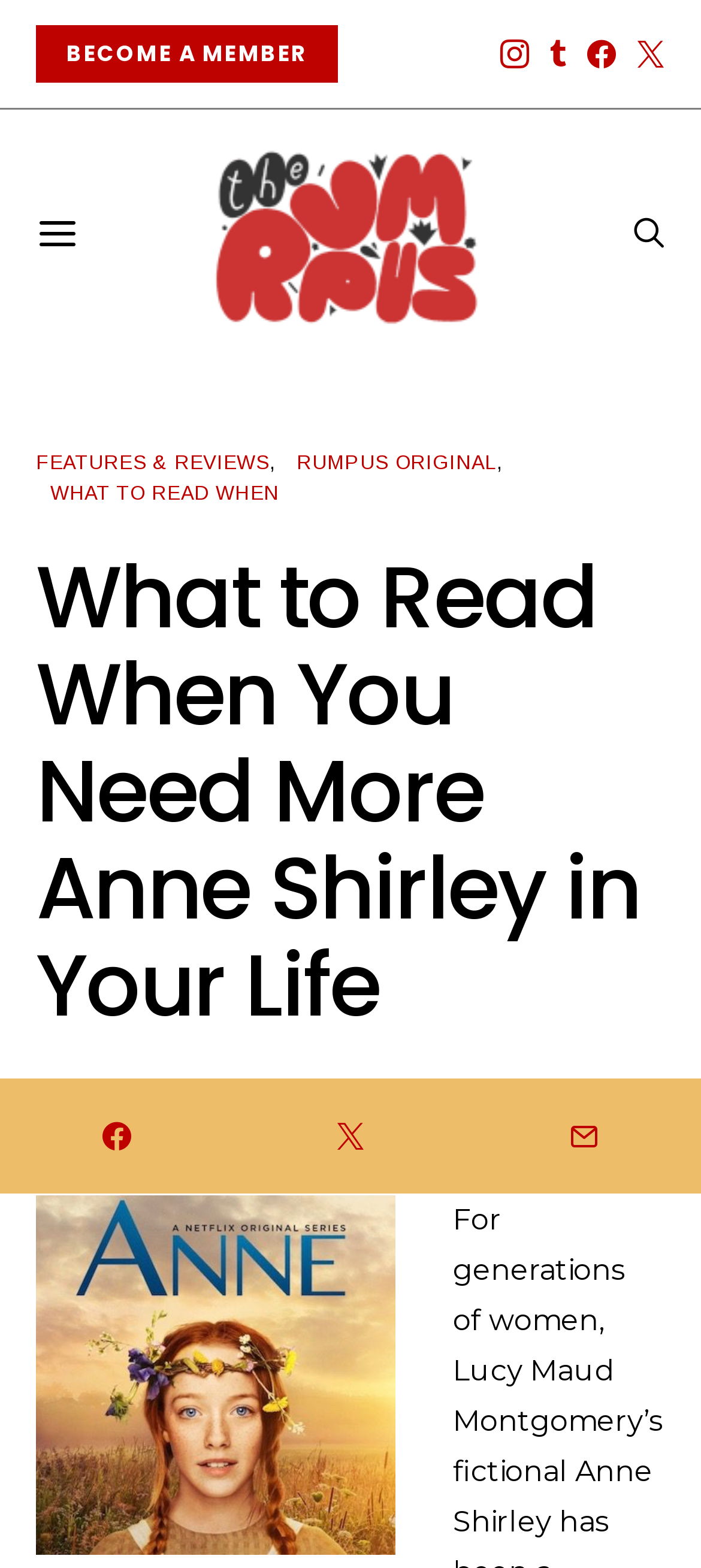Provide a brief response to the question below using one word or phrase:
How many navigation links are available?

3